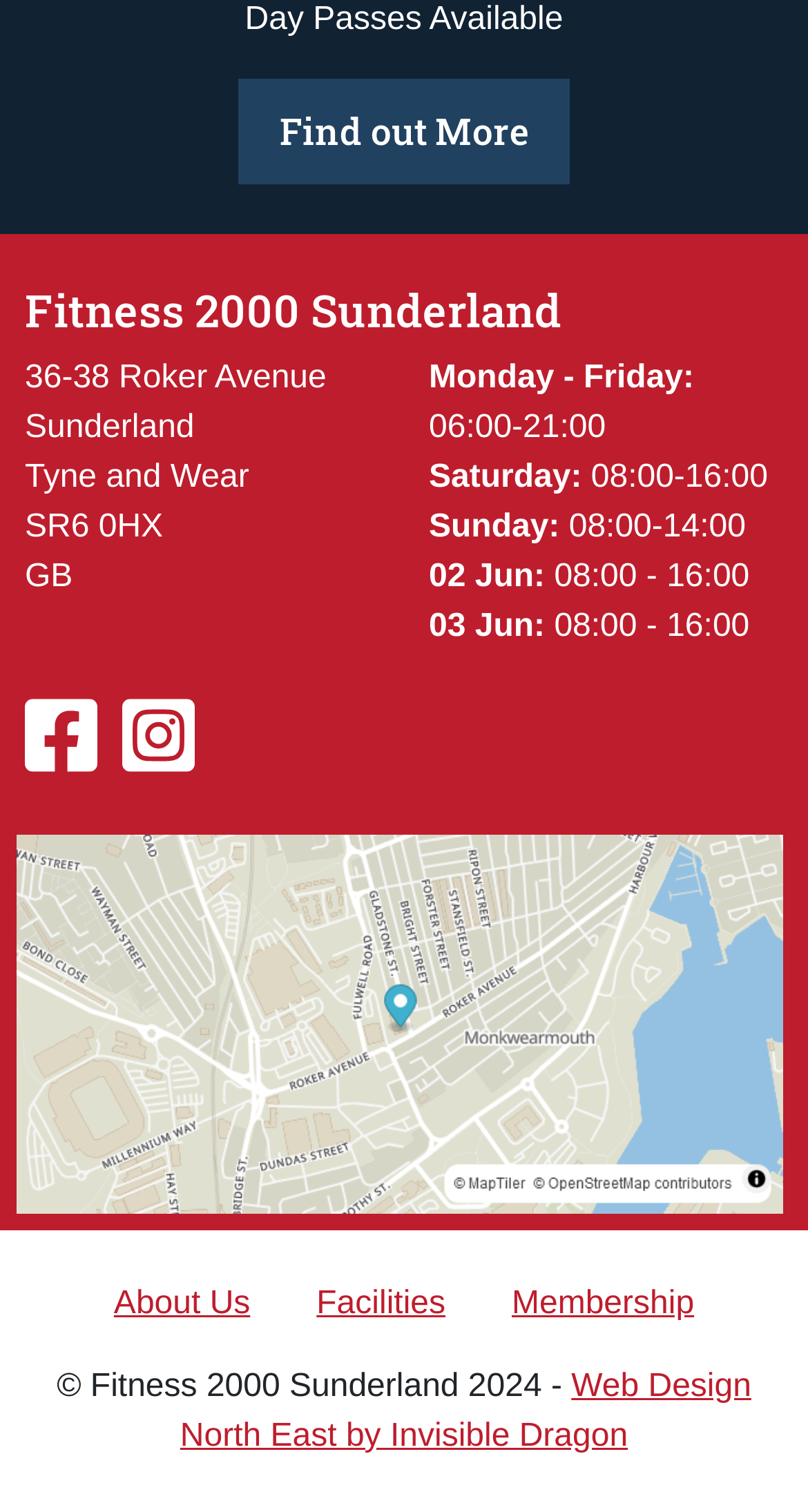Please specify the bounding box coordinates of the clickable section necessary to execute the following command: "View map location".

[0.021, 0.552, 0.969, 0.802]